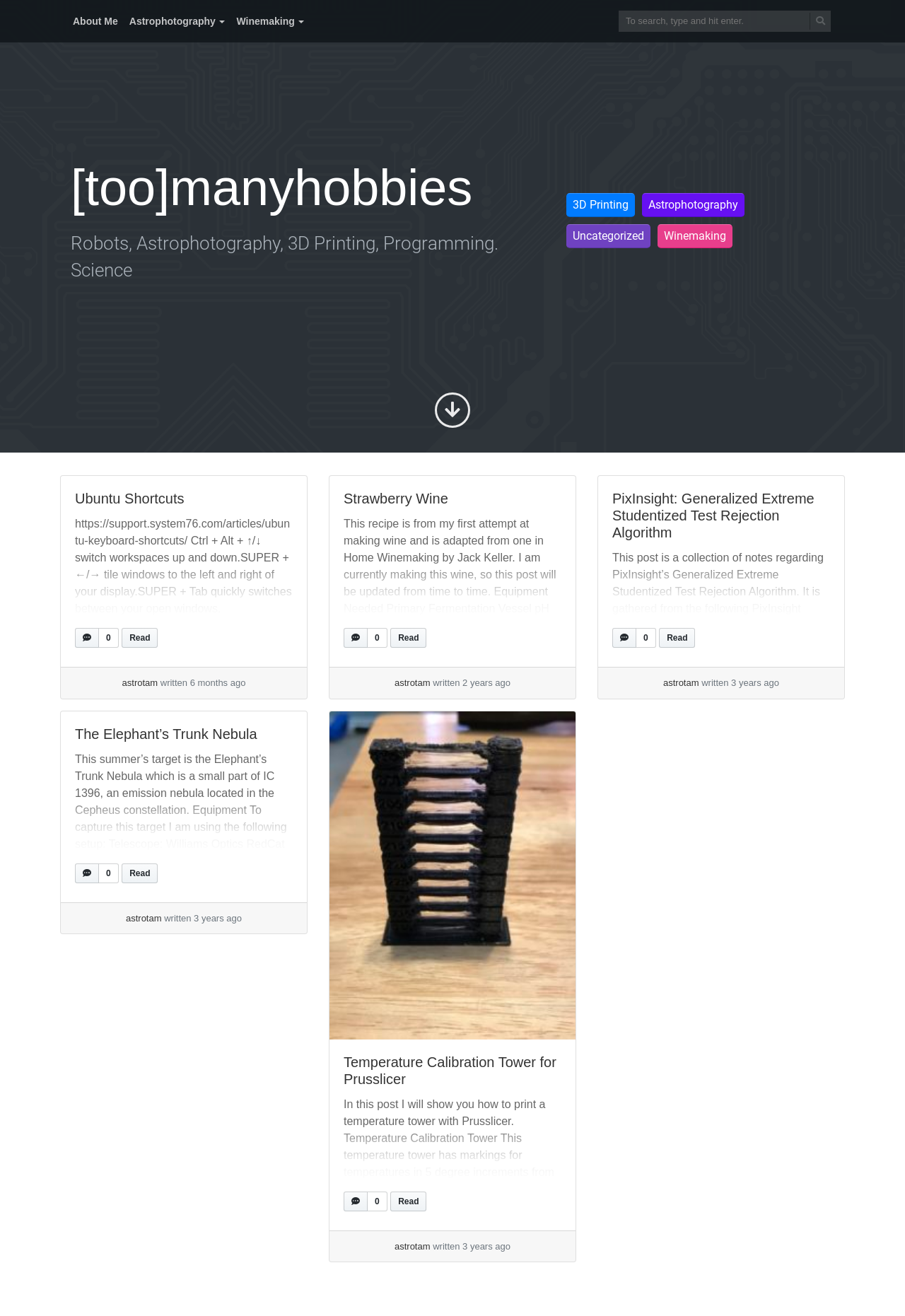Give a one-word or short phrase answer to the question: 
What is the purpose of the search bar?

To search the website